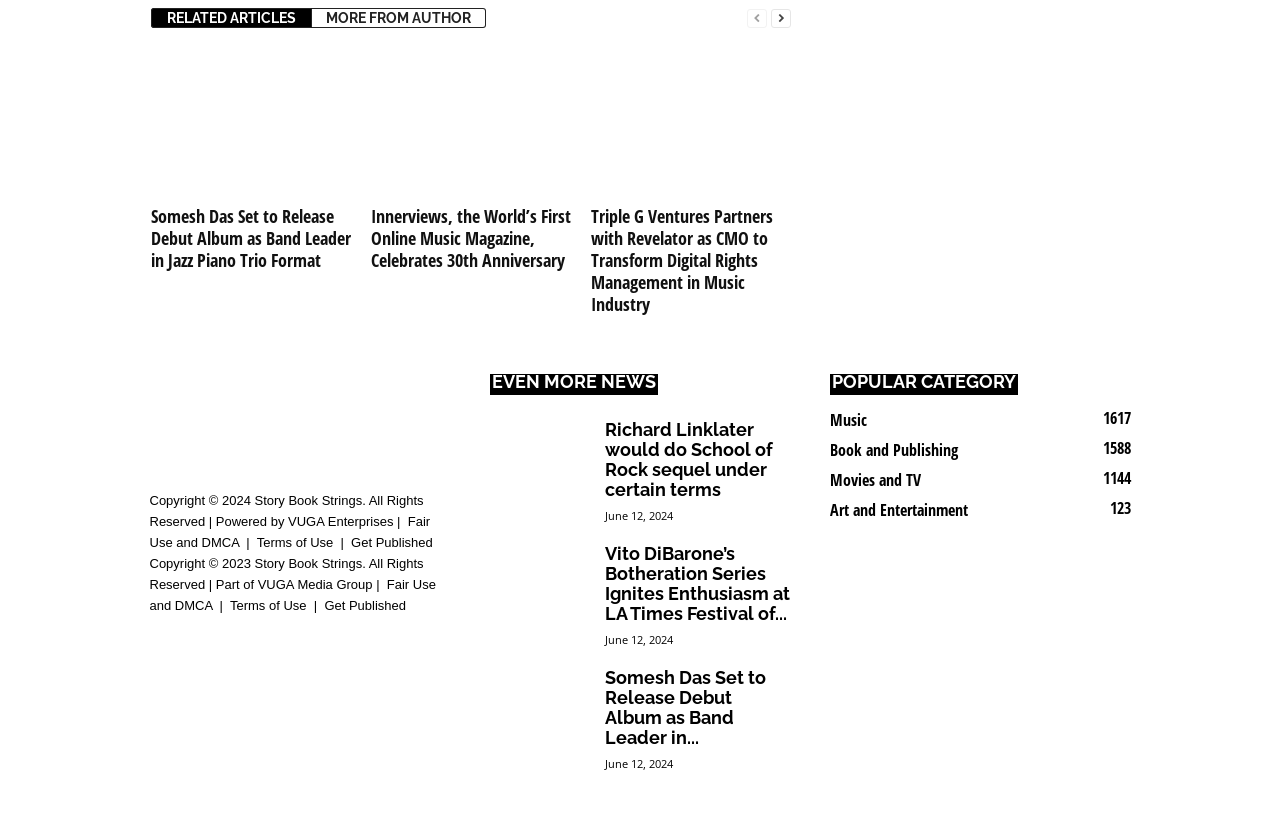Please provide a comprehensive response to the question based on the details in the image: What is the purpose of the 'prev-page' and 'next-page' links?

The 'prev-page' and 'next-page' links are likely used to navigate between pages of news articles. They are located at the top of the webpage, suggesting that there are more articles available beyond the ones displayed on the current page.